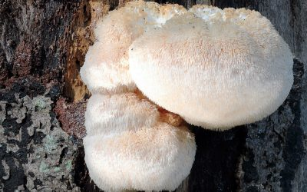Provide a comprehensive description of the image.

The image showcases Lion's Mane mushrooms, characterized by their distinctive white, fluffy appearance. They grow in clusters on decaying wood, which highlights their role in the ecosystem as decomposers. Often sought after for their culinary and medicinal properties, Lion's Mane is noted for potential health benefits, including cognitive enhancement and nerve support. This particular mushroom is part of a broader conversation about ethnobotany, emphasizing the intertwined relationships between plants, culture, and human well-being. As discussions around sustainable practices and natural remedies gain traction, mushrooms like Lion's Mane exemplify the importance of understanding and preserving our natural heritage.